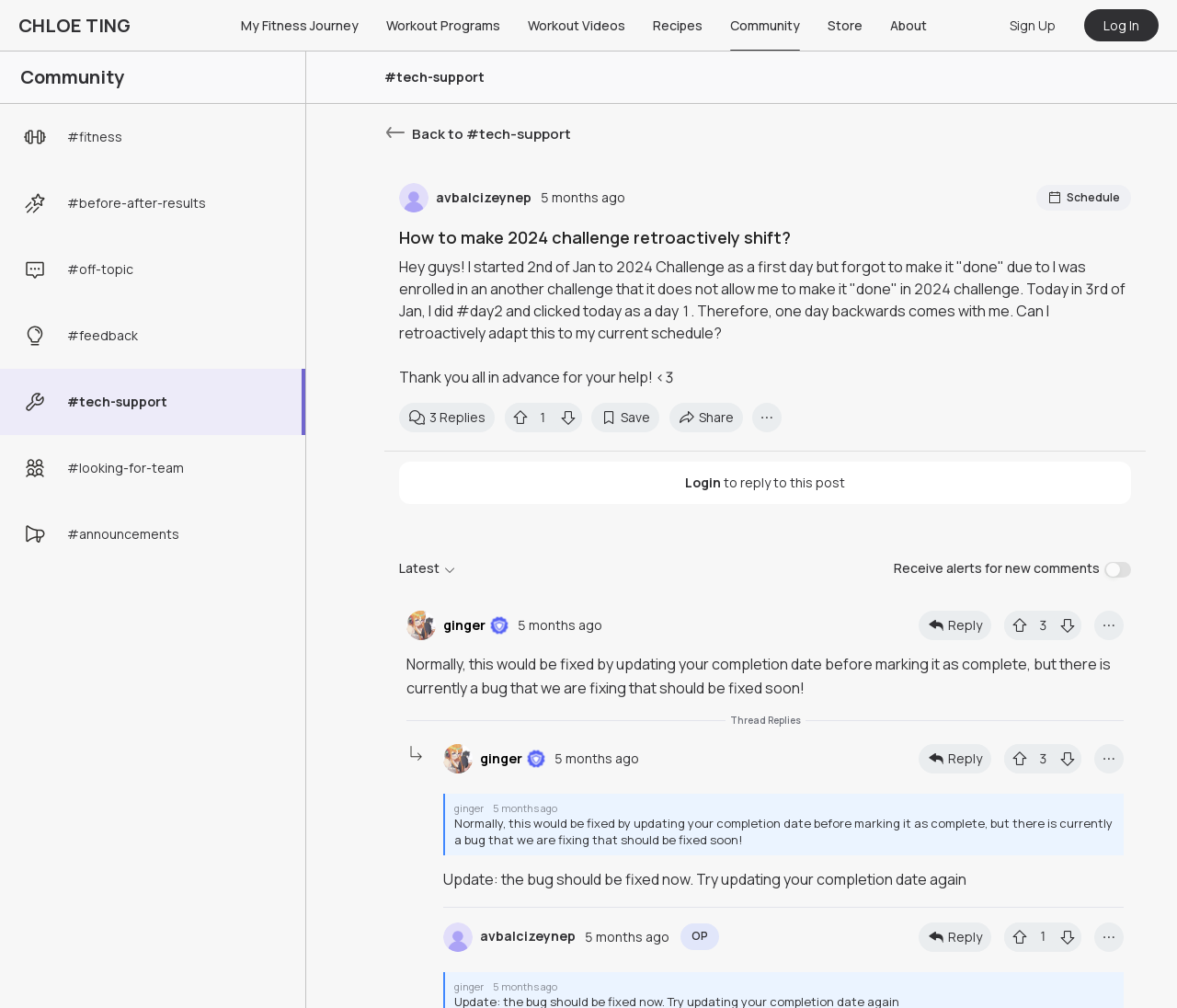Identify the bounding box coordinates for the UI element described as follows: "parent_node: 1". Ensure the coordinates are four float numbers between 0 and 1, formatted as [left, top, right, bottom].

[0.894, 0.915, 0.919, 0.944]